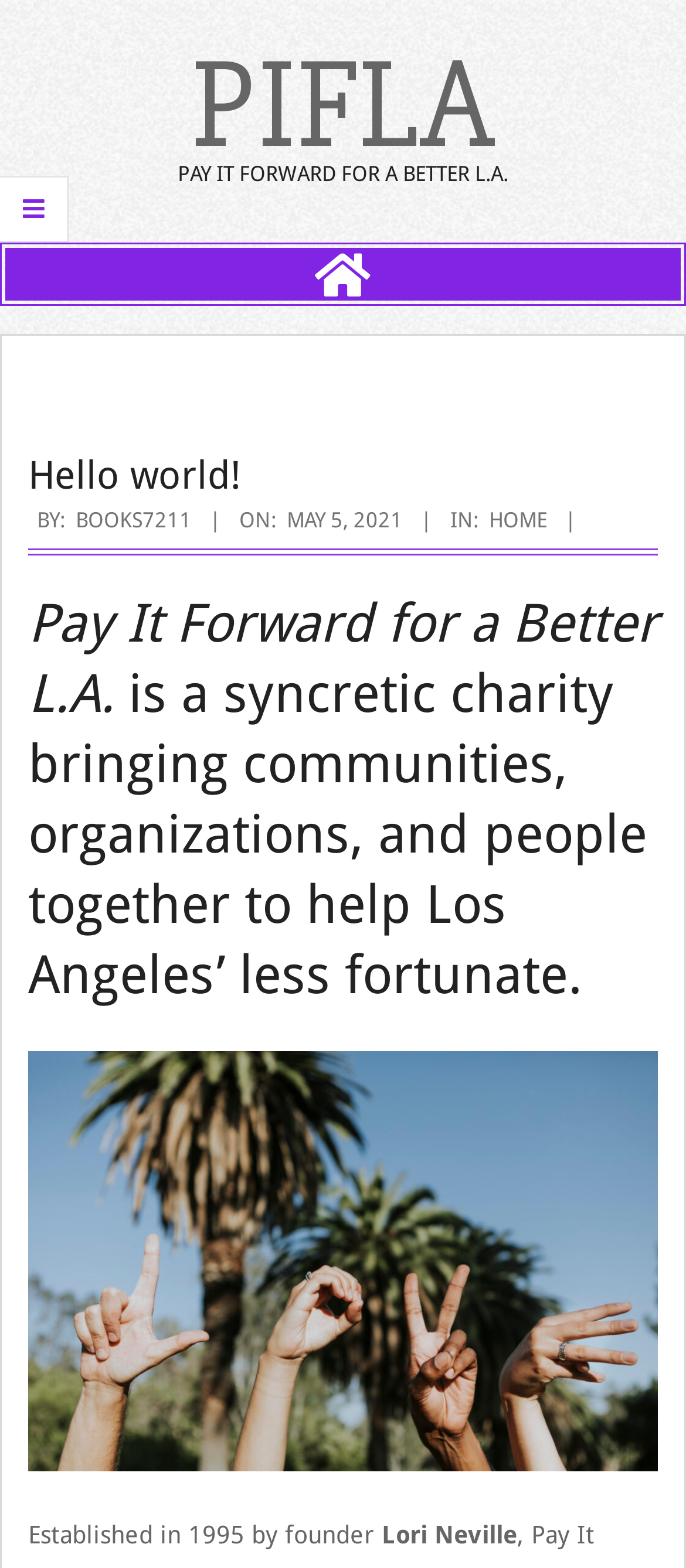Who founded the charity?
Provide a one-word or short-phrase answer based on the image.

Lori Neville